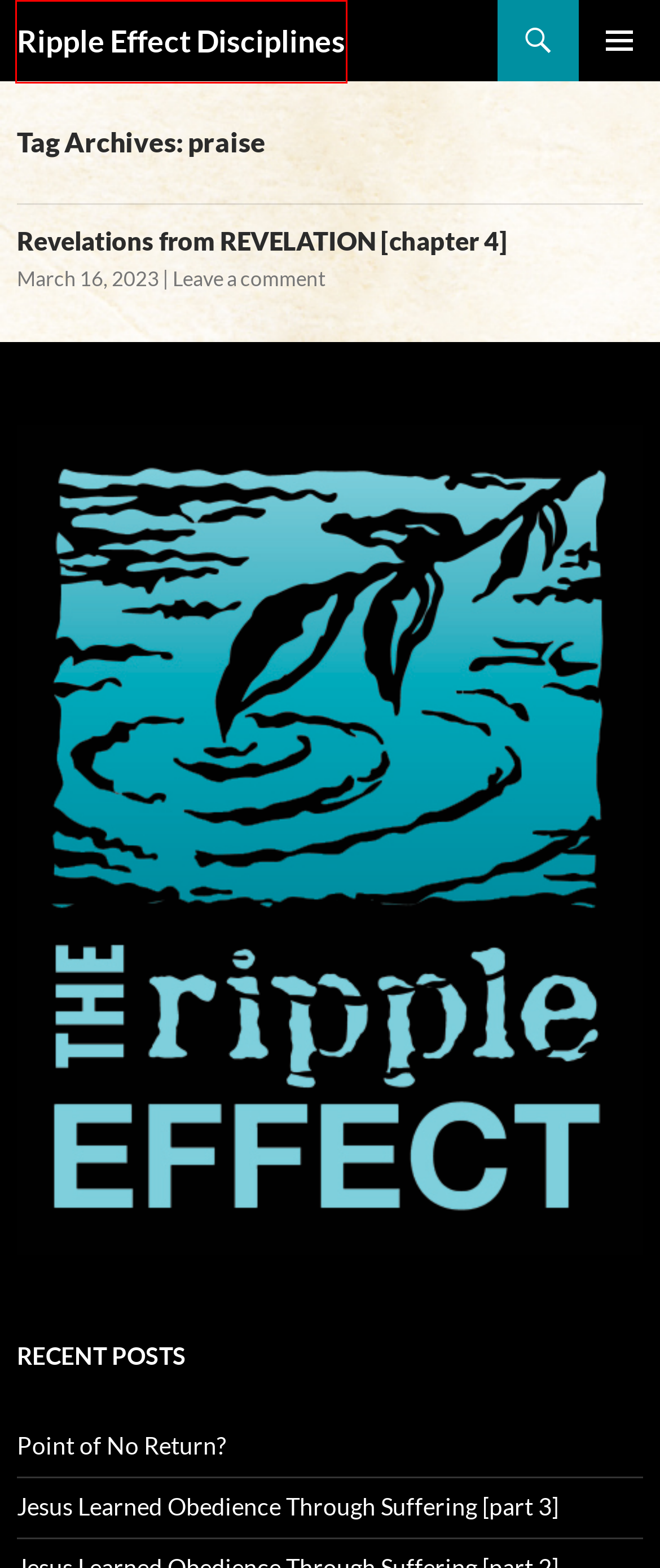Given a webpage screenshot featuring a red rectangle around a UI element, please determine the best description for the new webpage that appears after the element within the bounding box is clicked. The options are:
A. December | 2018 | Ripple Effect Disciplines
B. Comments for Ripple Effect Disciplines
C. Revelations from REVELATION [chapter 4] | Ripple Effect Disciplines
D. December | 2023 | Ripple Effect Disciplines
E. Ripple Effect Disciplines
F. Point of No Return? | Ripple Effect Disciplines
G. July | 2015 | Ripple Effect Disciplines
H. September | 2018 | Ripple Effect Disciplines

E